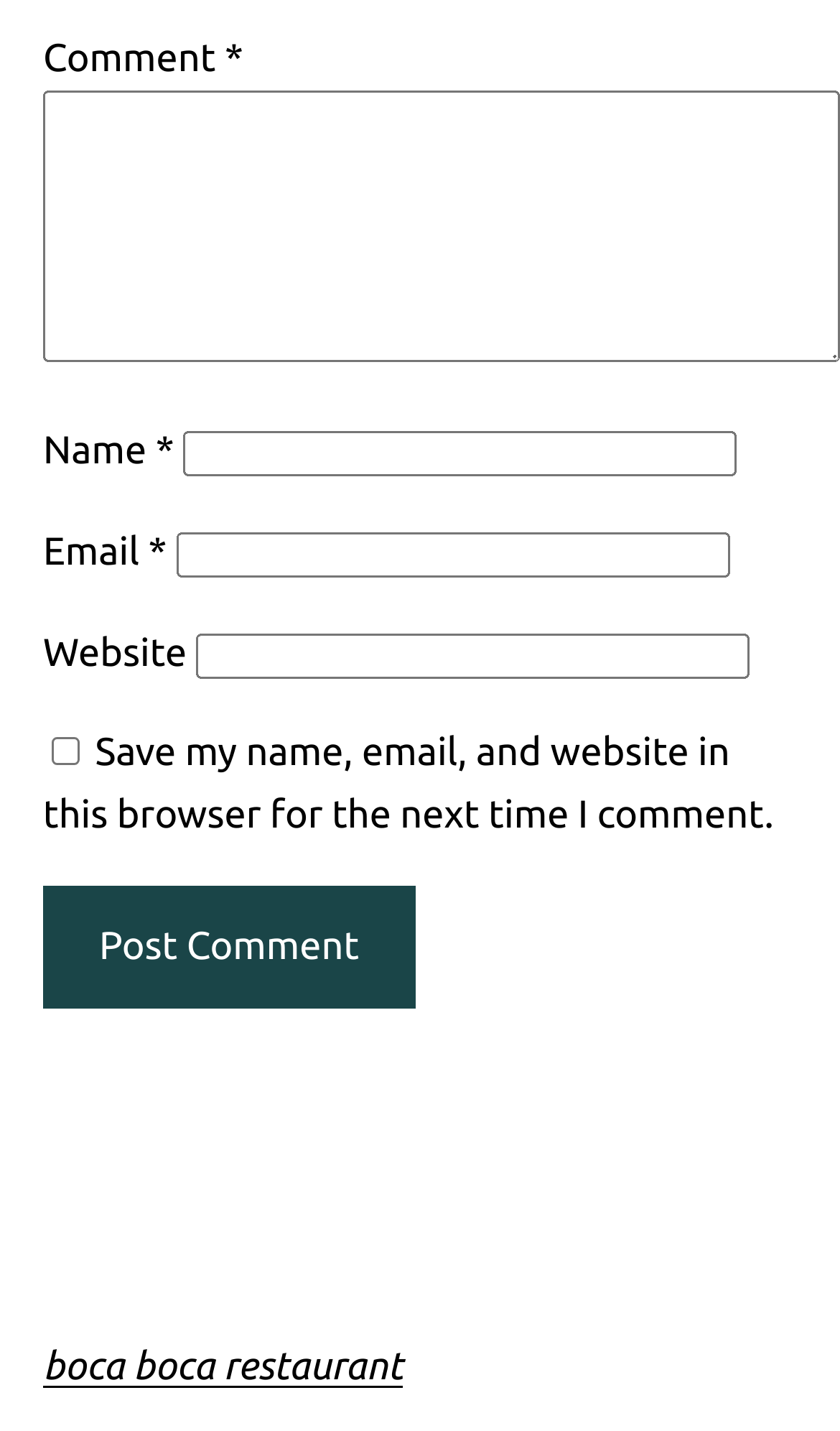What is the label of the first textbox?
Refer to the image and provide a thorough answer to the question.

The first textbox is located at the top of the form and has a label 'Comment' above it, indicating that it is where the user should enter their comment.